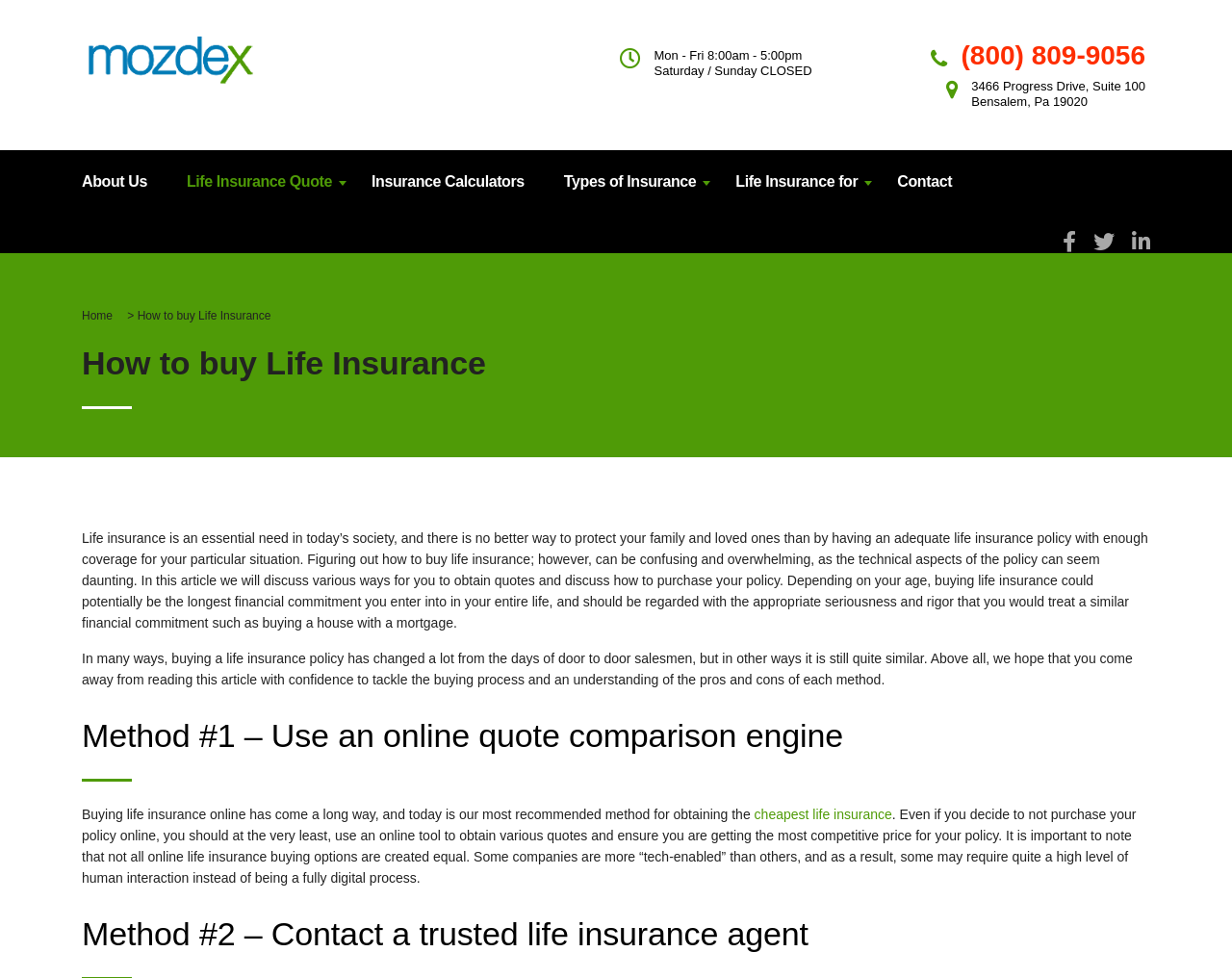Please identify the bounding box coordinates of the area I need to click to accomplish the following instruction: "Get a 'Life Insurance Quote'".

[0.136, 0.154, 0.286, 0.217]